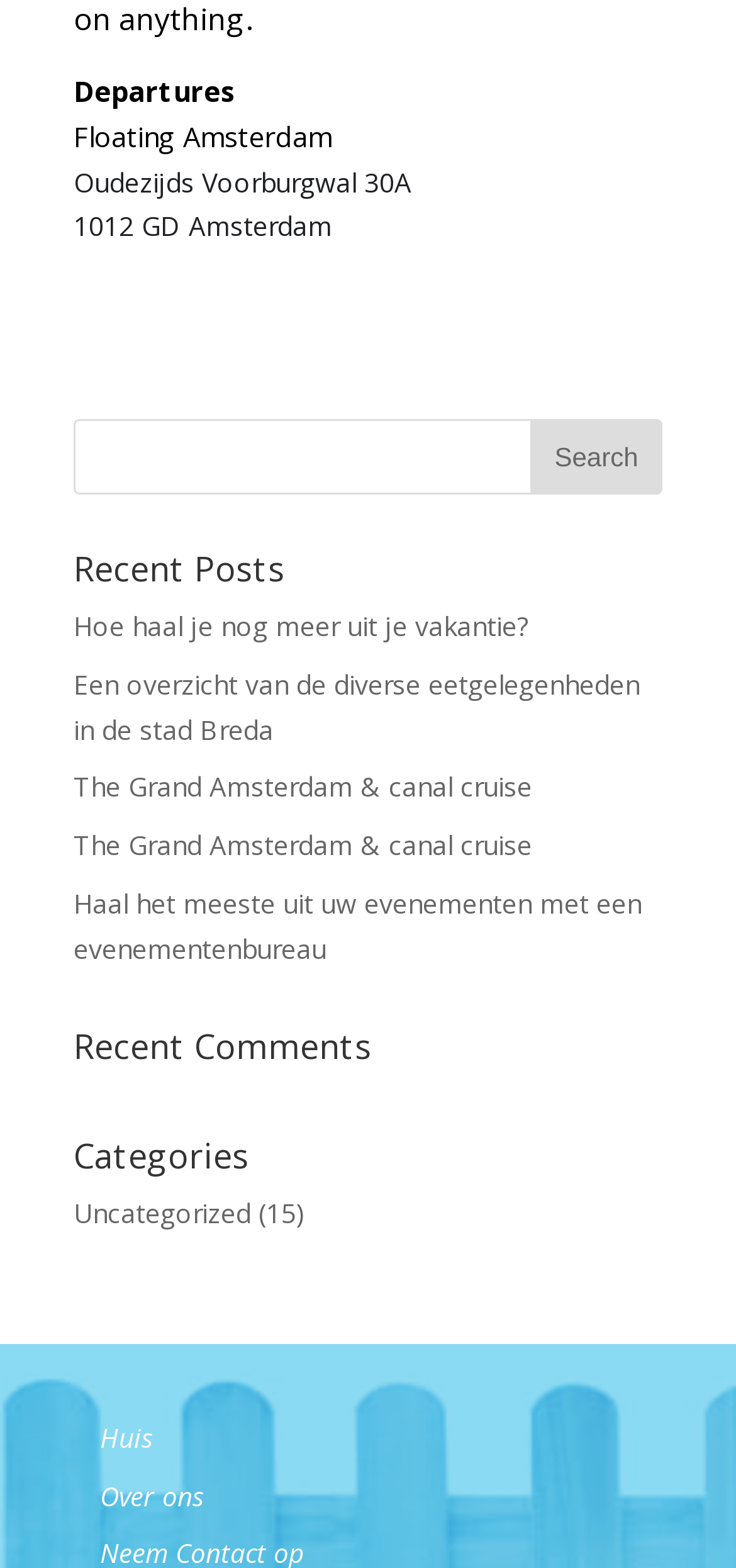Predict the bounding box coordinates of the UI element that matches this description: "Over ons". The coordinates should be in the format [left, top, right, bottom] with each value between 0 and 1.

[0.136, 0.942, 0.277, 0.965]